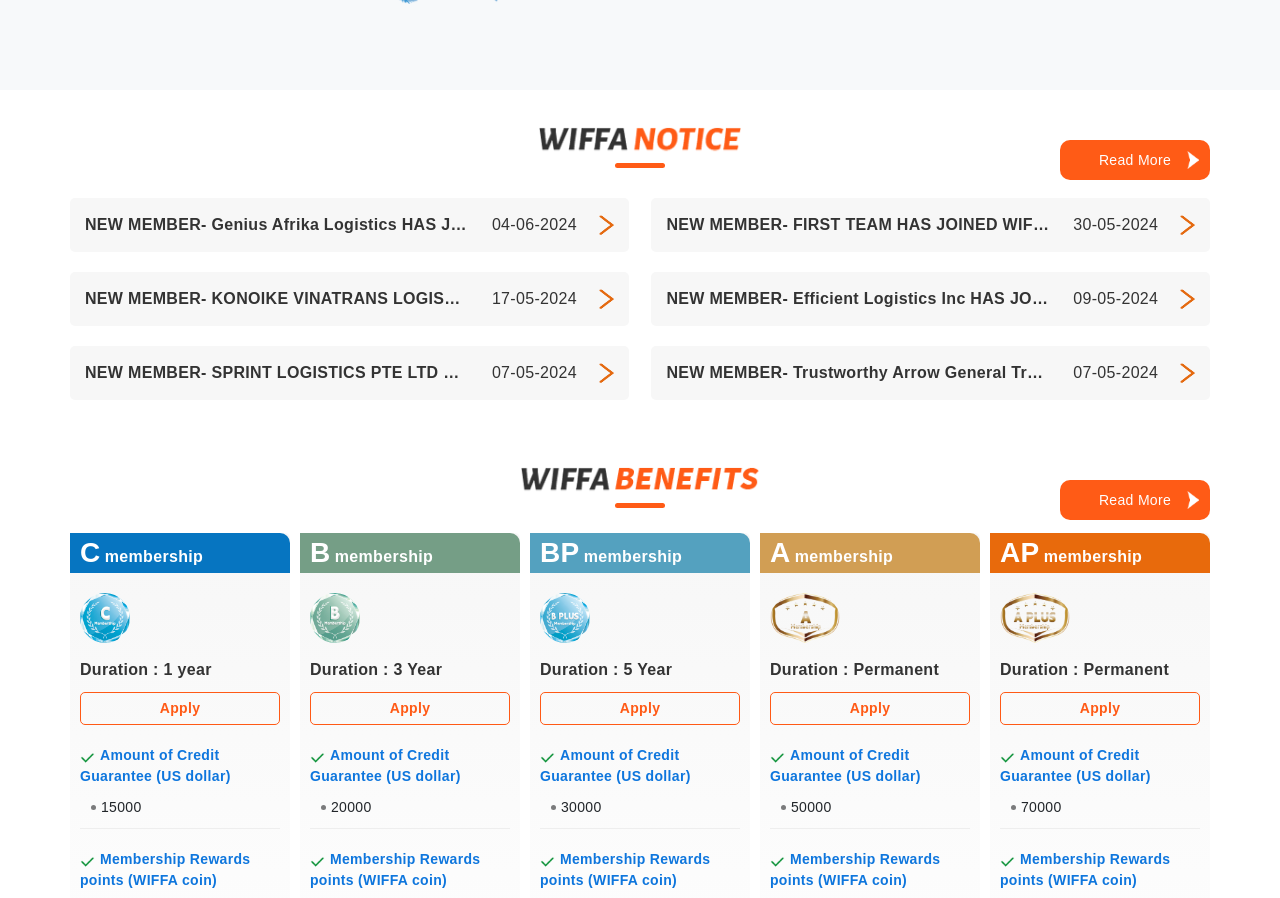Determine the bounding box coordinates of the clickable region to execute the instruction: "Apply for 3-year membership". The coordinates should be four float numbers between 0 and 1, denoted as [left, top, right, bottom].

[0.304, 0.78, 0.336, 0.797]